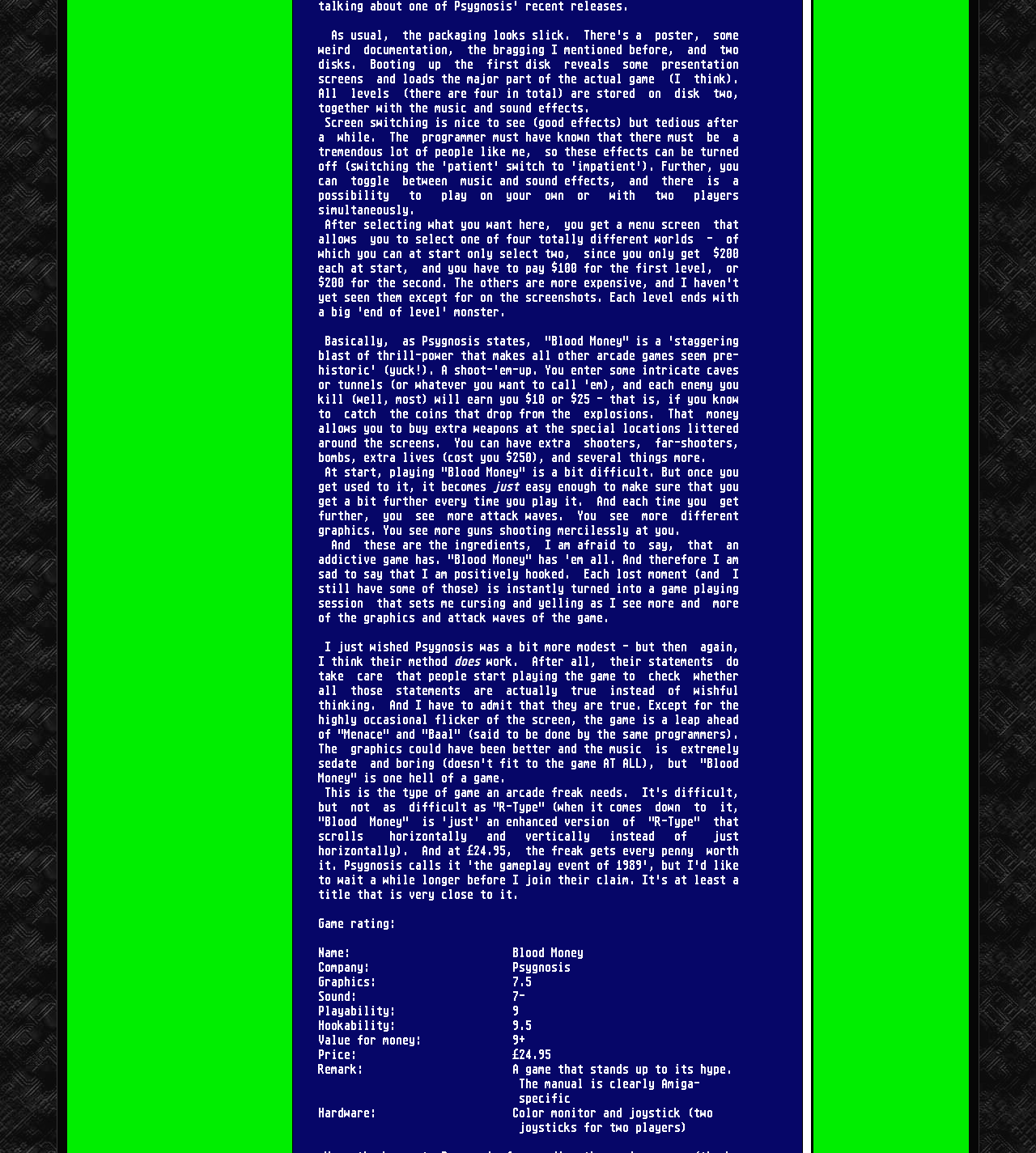What is the price of the game?
Based on the image, provide a one-word or brief-phrase response.

£24.95